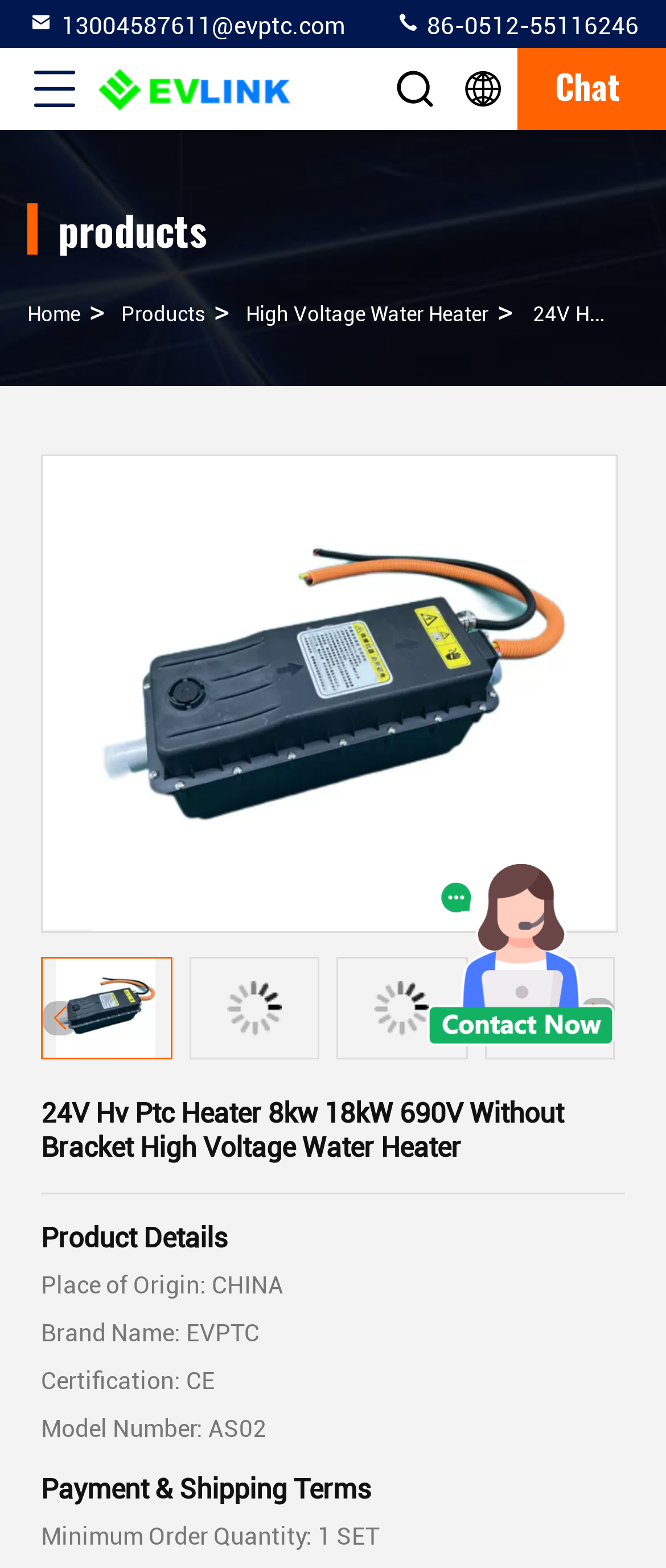Determine the bounding box coordinates for the area you should click to complete the following instruction: "Chat with the seller".

[0.818, 0.031, 0.959, 0.083]